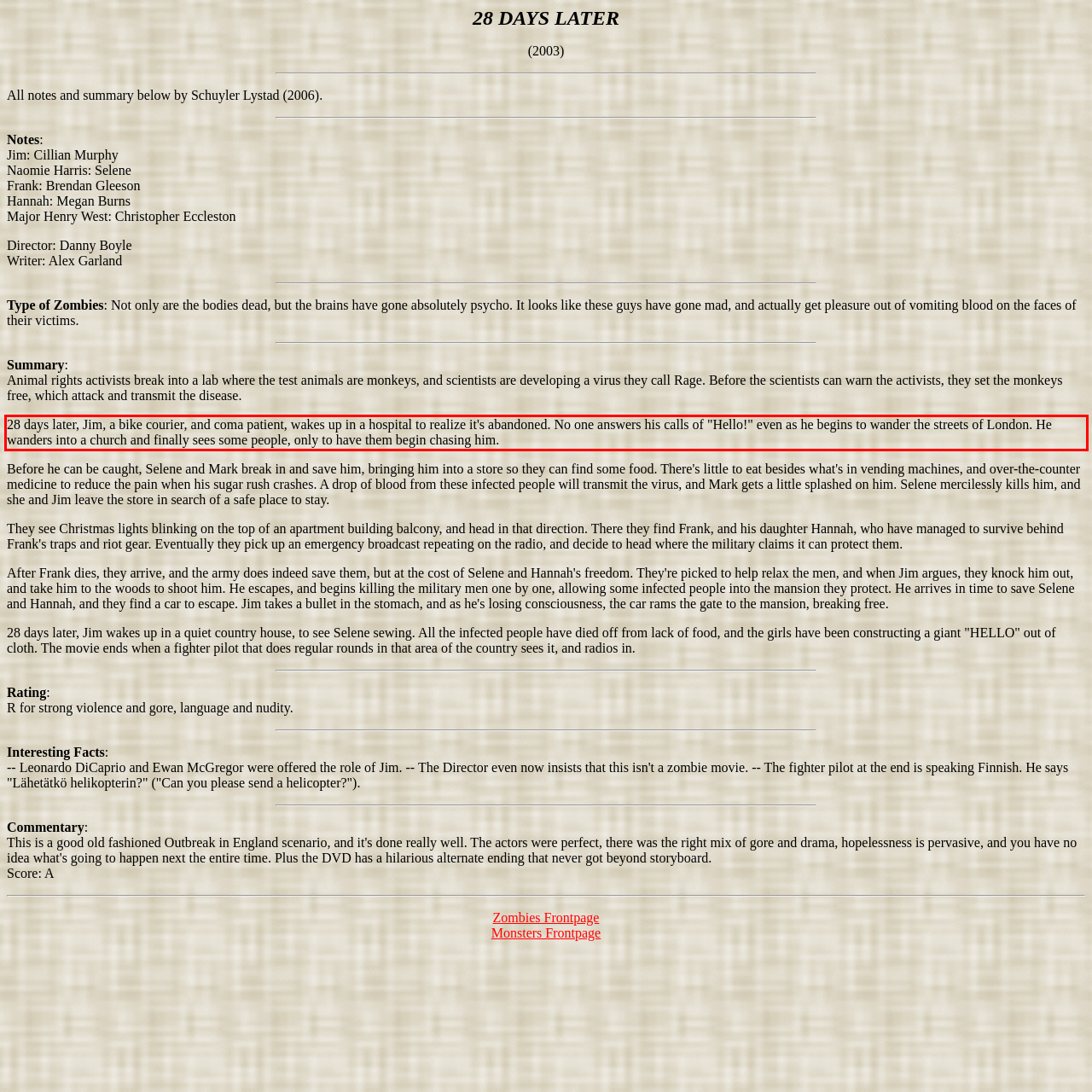Using the provided screenshot of a webpage, recognize the text inside the red rectangle bounding box by performing OCR.

28 days later, Jim, a bike courier, and coma patient, wakes up in a hospital to realize it's abandoned. No one answers his calls of "Hello!" even as he begins to wander the streets of London. He wanders into a church and finally sees some people, only to have them begin chasing him.